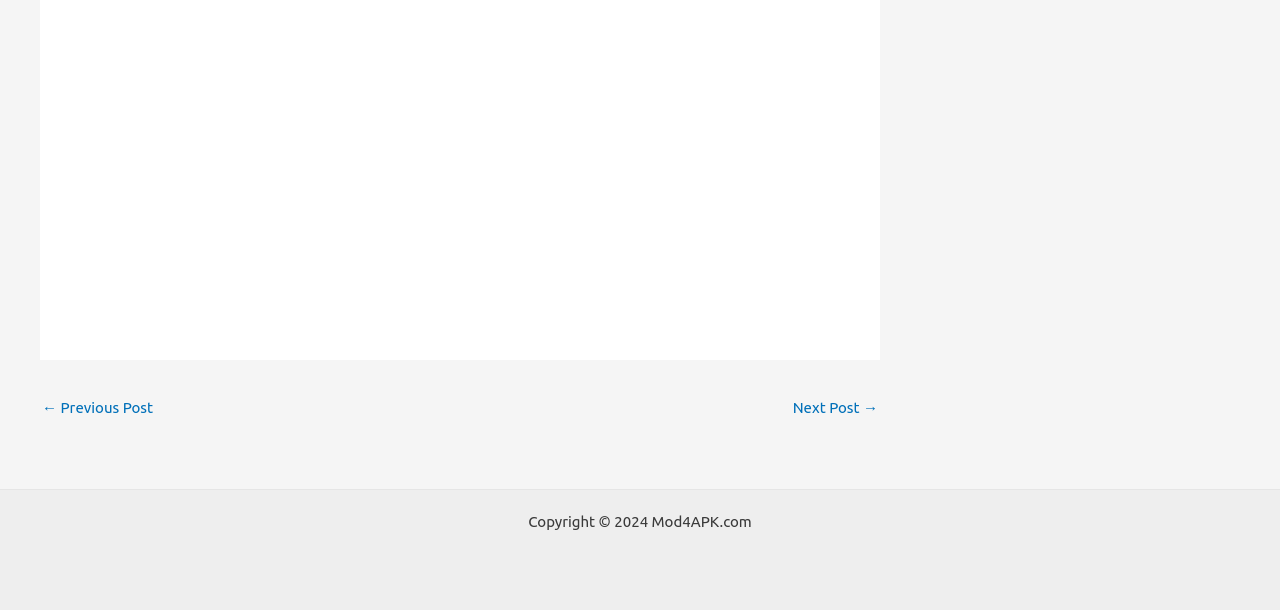What is the purpose of the links at the top?
Carefully examine the image and provide a detailed answer to the question.

The links at the top, with bounding box coordinates [0.109, 0.07, 0.609, 0.098] and [0.109, 0.305, 0.609, 0.333], seem to be for navigation purposes, possibly leading to other pages or sections of the website.